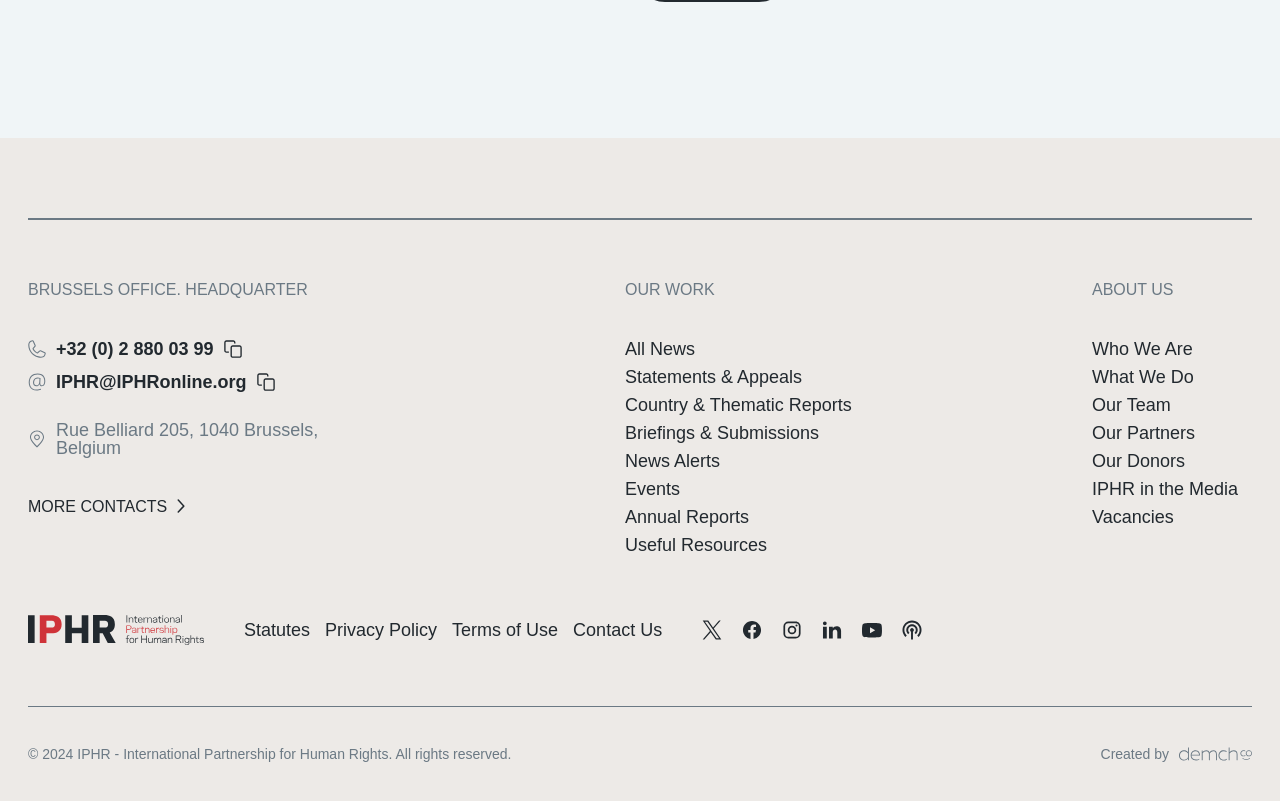Identify the bounding box coordinates necessary to click and complete the given instruction: "Learn about who we are".

[0.853, 0.423, 0.932, 0.448]